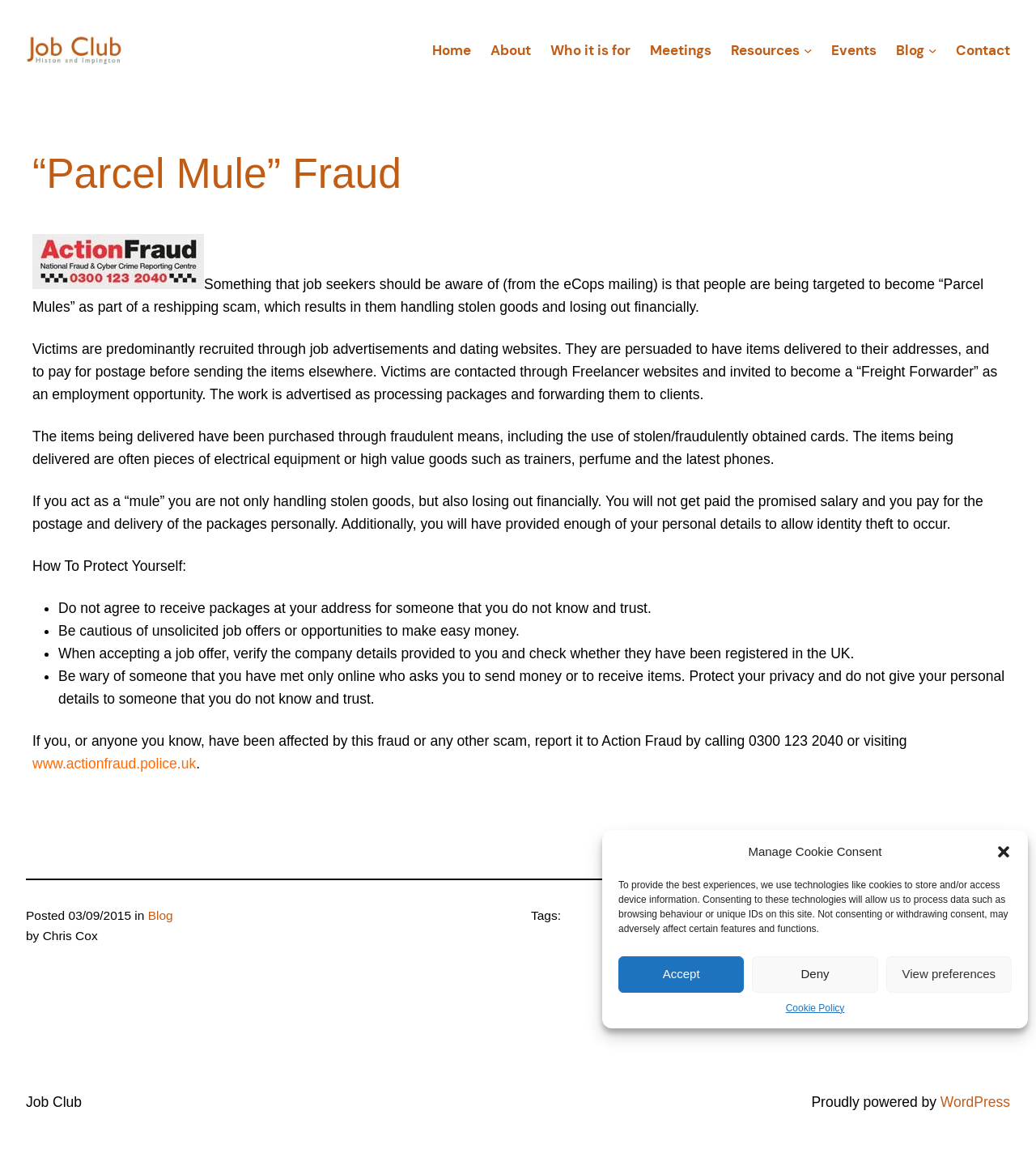How do scammers recruit 'Parcel Mules'?
Please describe in detail the information shown in the image to answer the question.

Scammers recruit 'Parcel Mules' by posting job advertisements and using dating websites to target victims, who are then persuaded to receive and forward stolen goods.